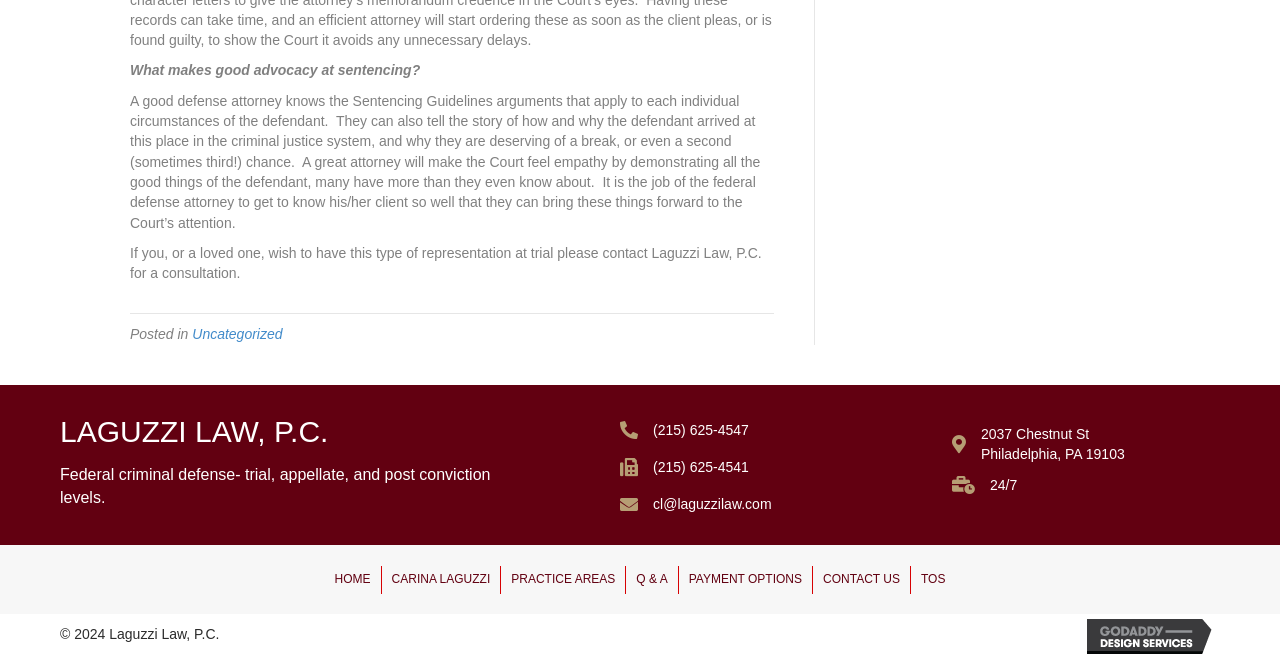For the given element description Uncategorized, determine the bounding box coordinates of the UI element. The coordinates should follow the format (top-left x, top-left y, bottom-right x, bottom-right y) and be within the range of 0 to 1.

[0.15, 0.497, 0.221, 0.521]